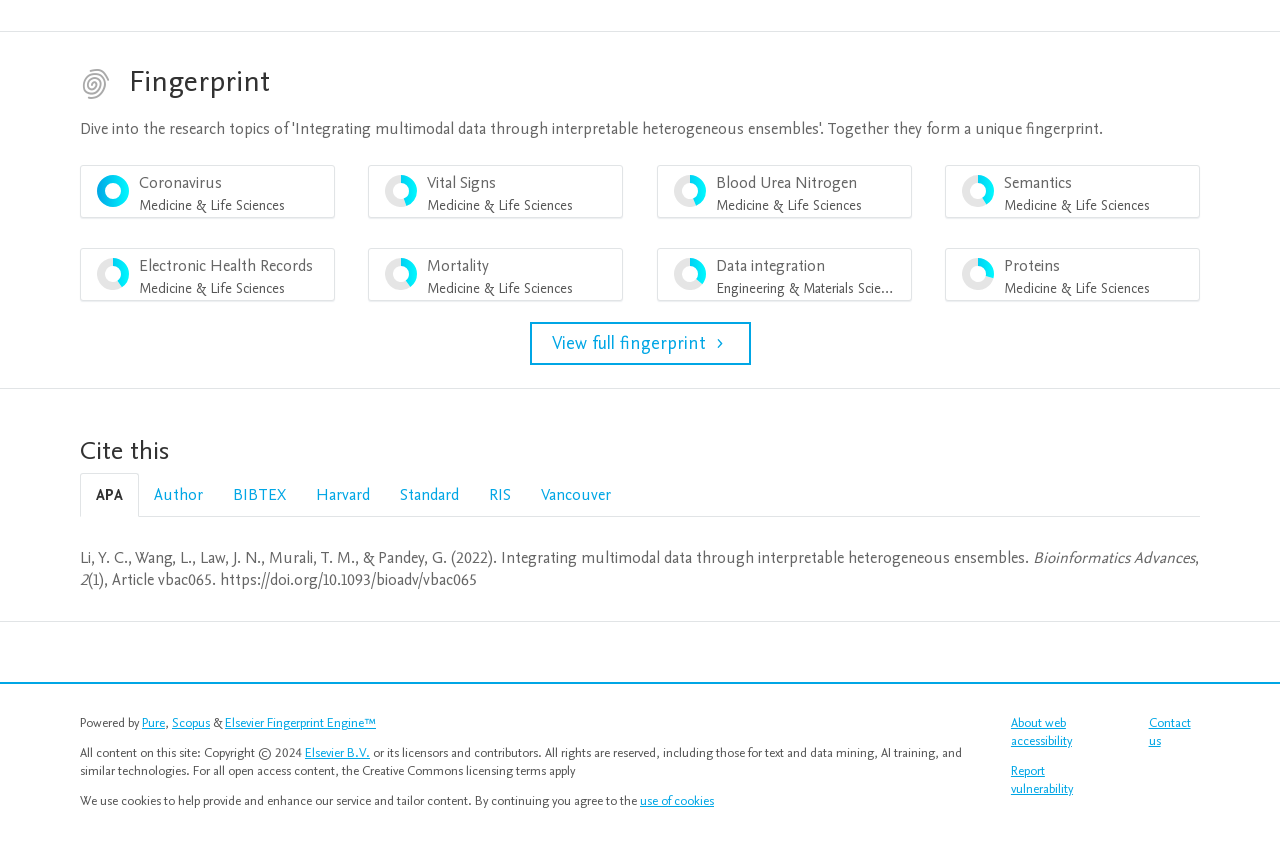Highlight the bounding box coordinates of the element that should be clicked to carry out the following instruction: "Contact us". The coordinates must be given as four float numbers ranging from 0 to 1, i.e., [left, top, right, bottom].

[0.897, 0.839, 0.93, 0.881]